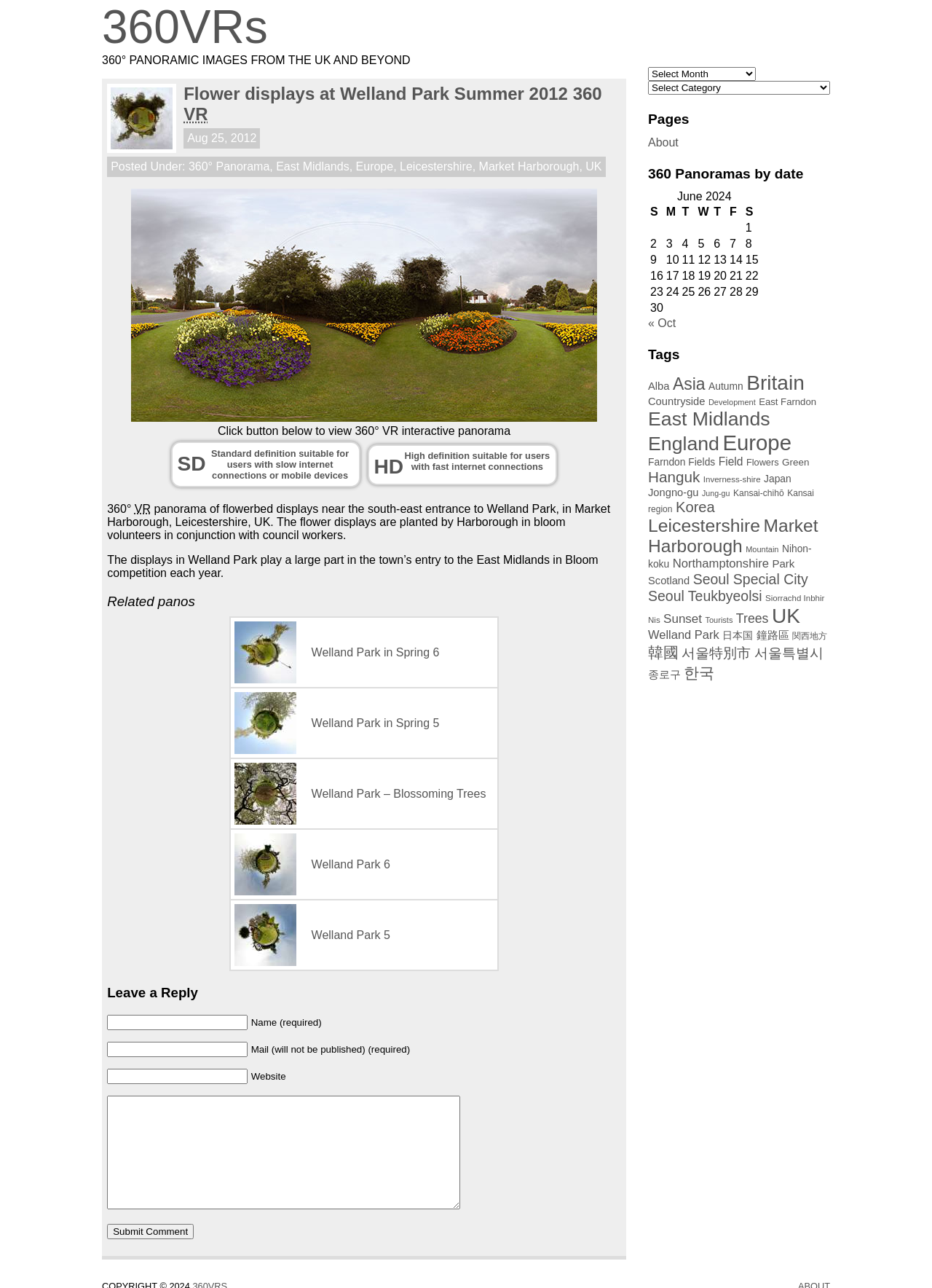Please find the bounding box coordinates of the element that needs to be clicked to perform the following instruction: "View related panorama Welland Park in Spring 6". The bounding box coordinates should be four float numbers between 0 and 1, represented as [left, top, right, bottom].

[0.247, 0.479, 0.322, 0.534]